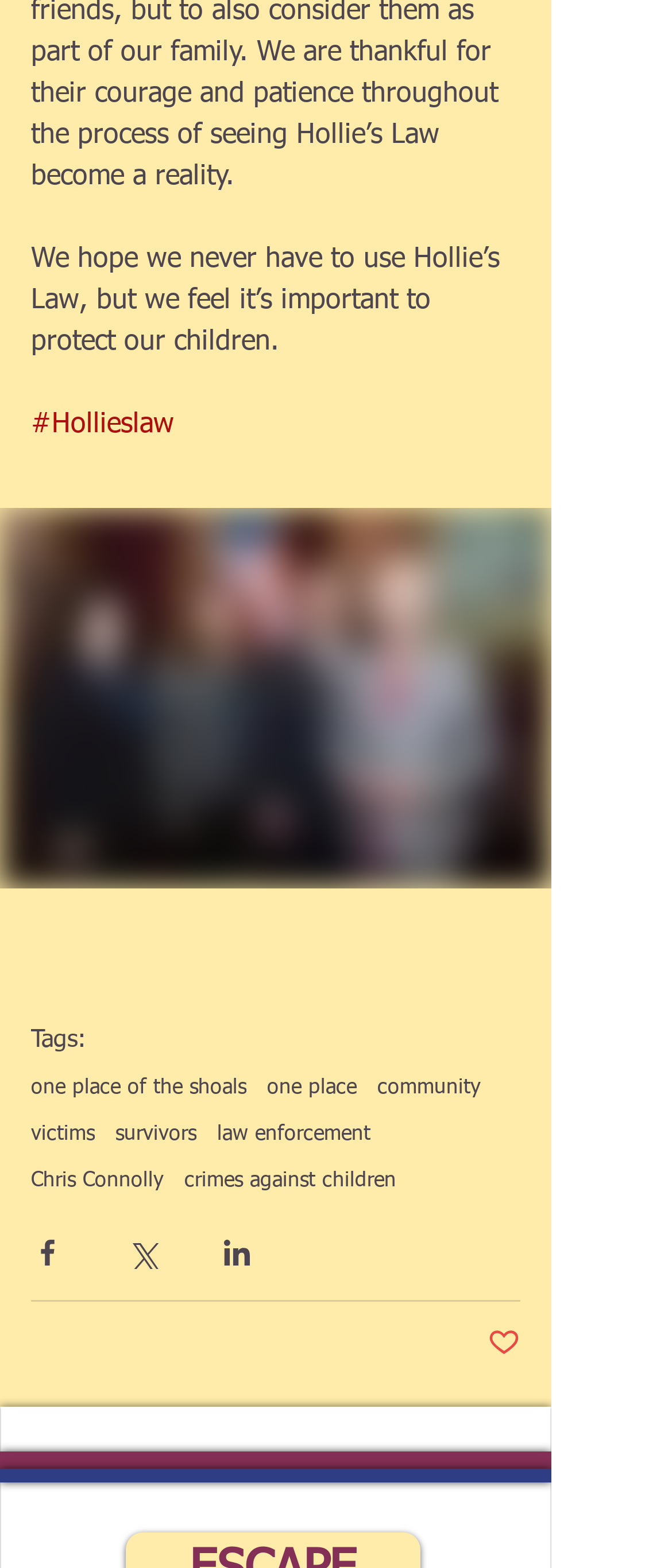Use a single word or phrase to answer the following:
How many buttons are there on the webpage?

5